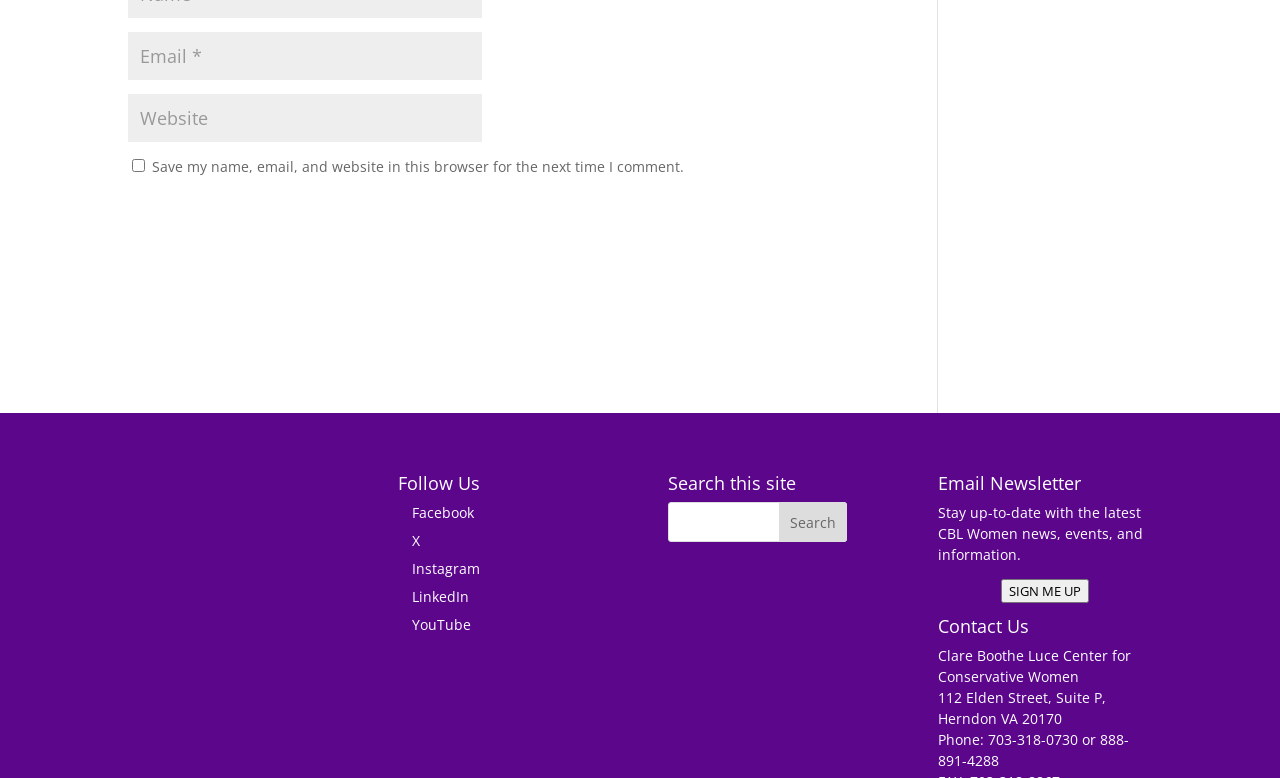Please determine the bounding box coordinates for the element that should be clicked to follow these instructions: "Submit a comment".

[0.527, 0.245, 0.689, 0.31]